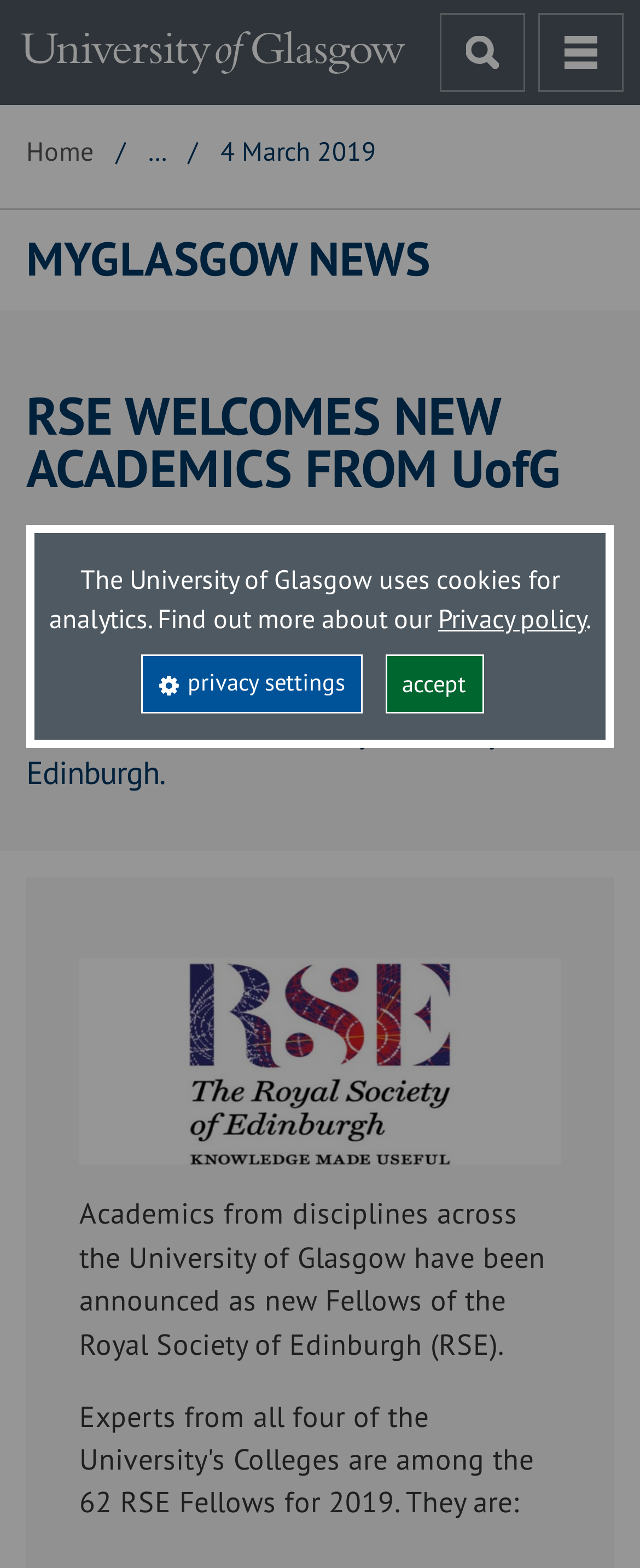Based on the element description: "aria-label="University of Glasgow homepage"", identify the bounding box coordinates for this UI element. The coordinates must be four float numbers between 0 and 1, listed as [left, top, right, bottom].

[0.0, 0.0, 0.6, 0.067]